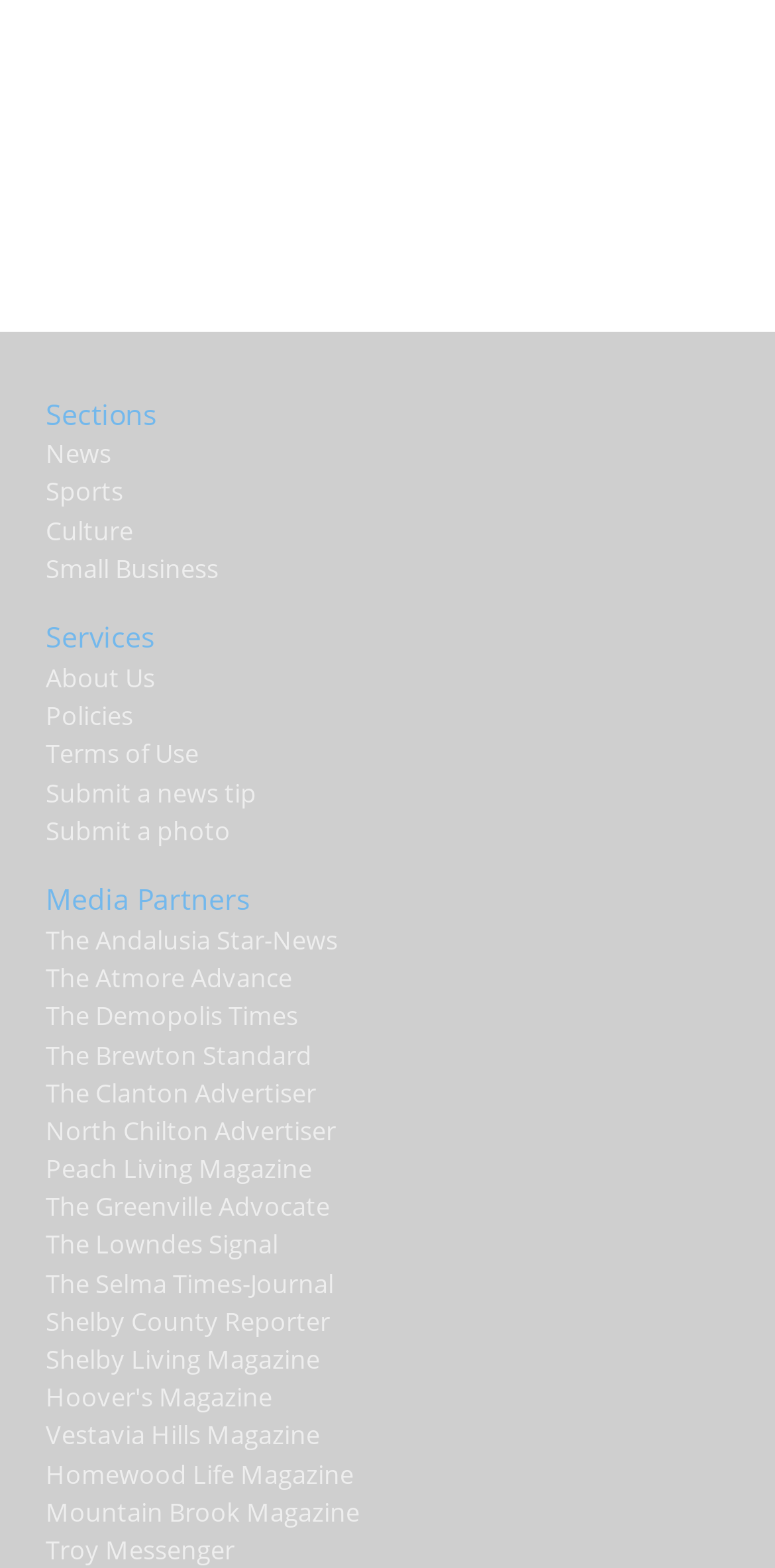Identify the bounding box coordinates of the region that needs to be clicked to carry out this instruction: "Check The Greenville Advocate". Provide these coordinates as four float numbers ranging from 0 to 1, i.e., [left, top, right, bottom].

[0.059, 0.758, 0.426, 0.781]